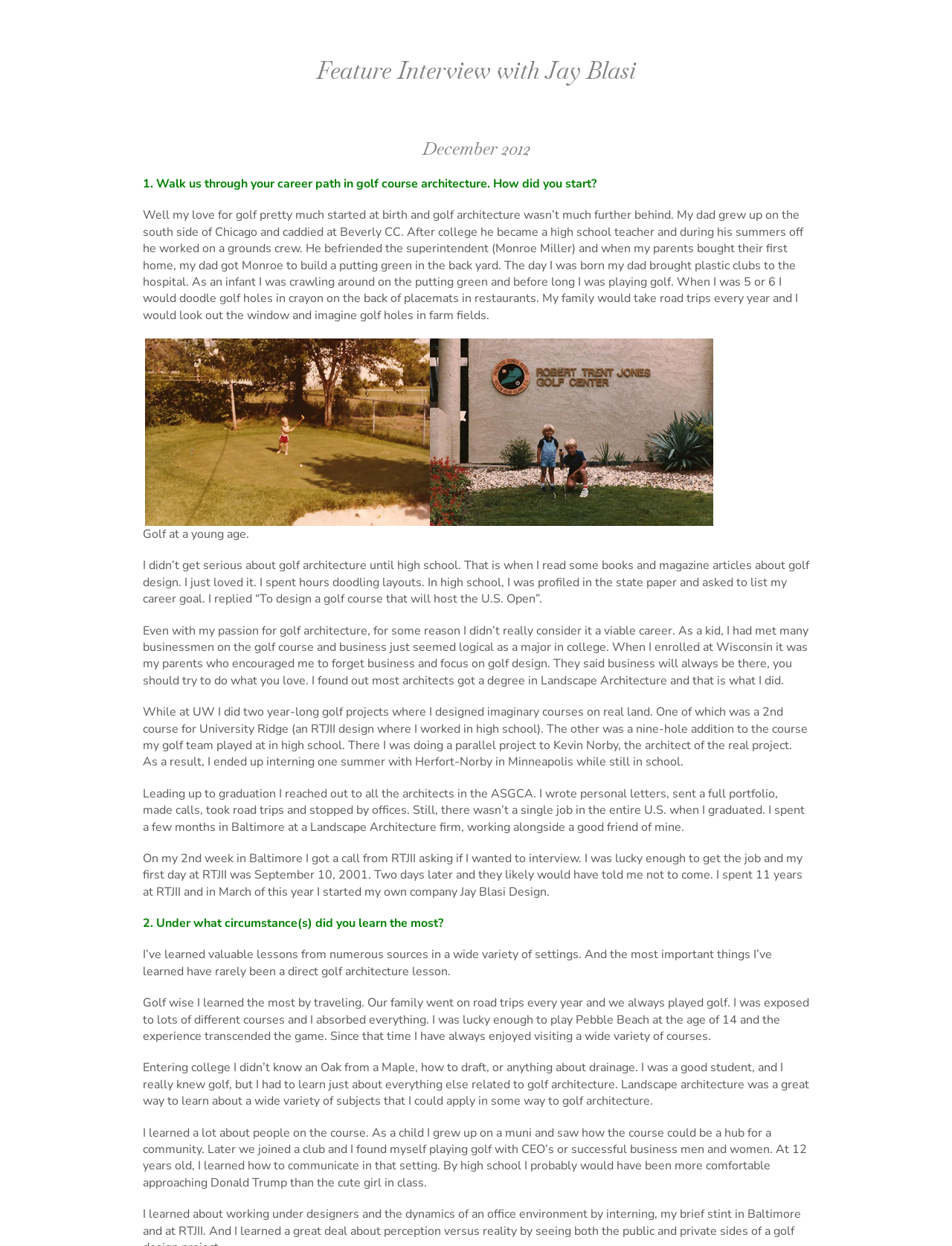Predict the bounding box of the UI element based on this description: "Go to Top".

[0.904, 0.361, 0.941, 0.382]